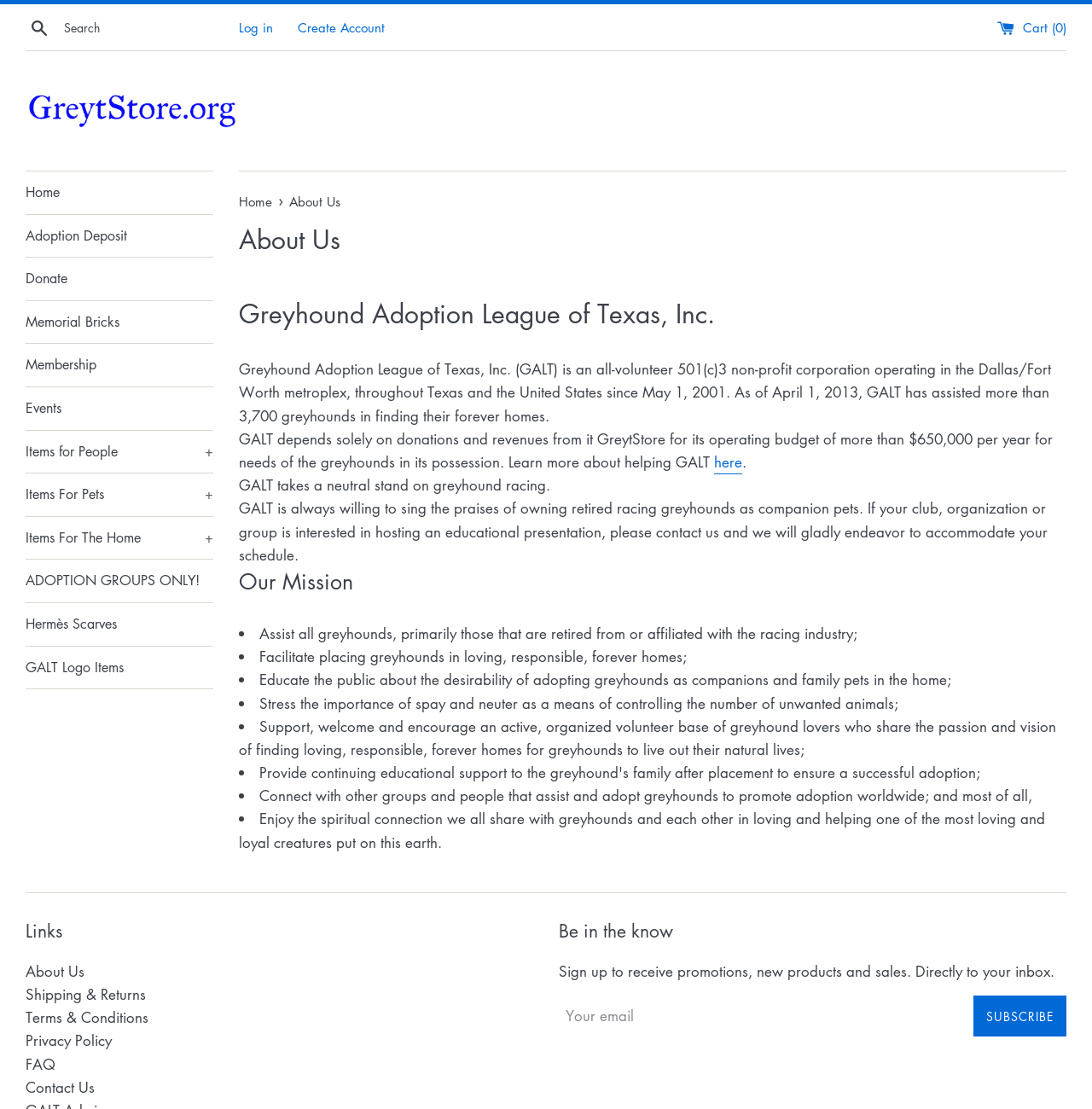Please identify the bounding box coordinates of the area that needs to be clicked to follow this instruction: "Discover more about smartphones".

None